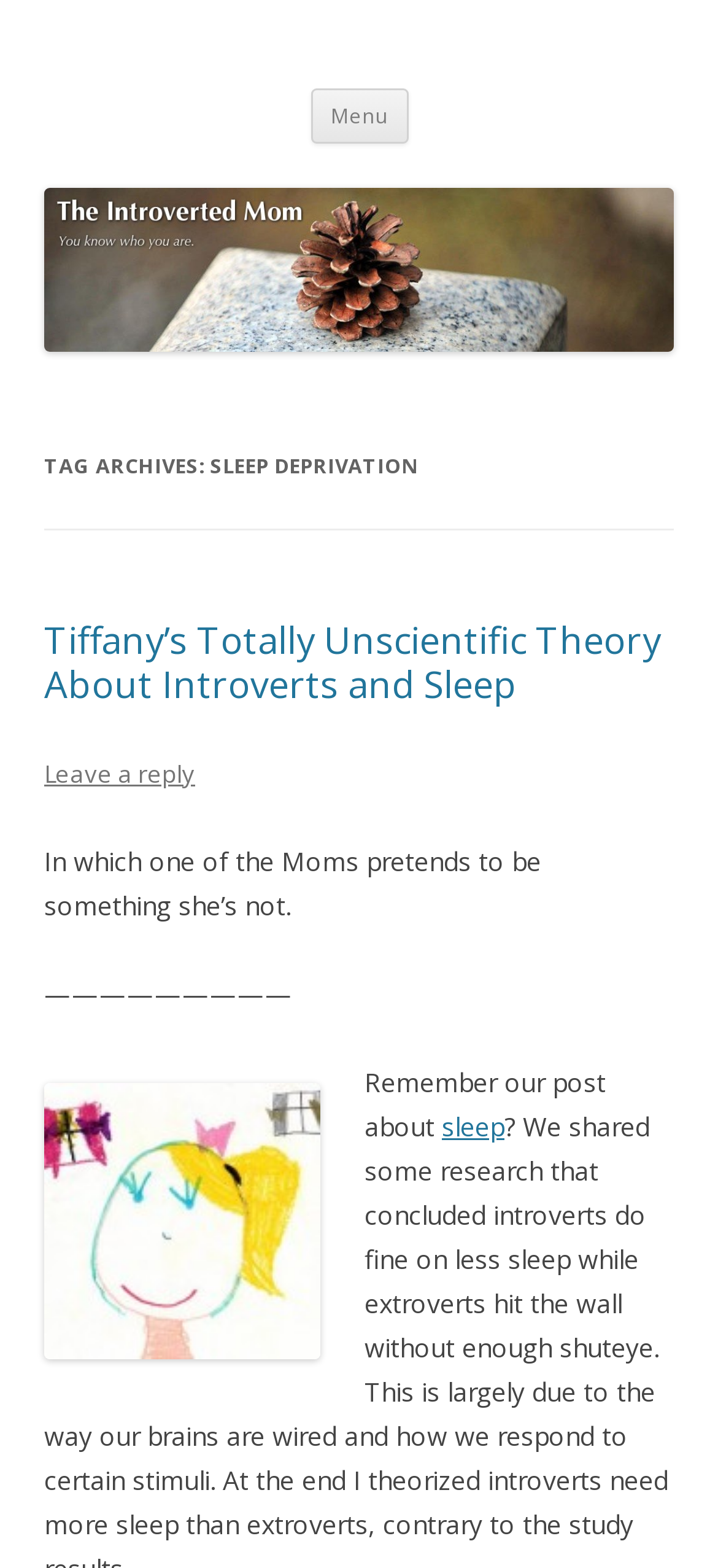Please determine the bounding box coordinates of the clickable area required to carry out the following instruction: "View the sleep tag archives". The coordinates must be four float numbers between 0 and 1, represented as [left, top, right, bottom].

[0.062, 0.283, 0.938, 0.311]